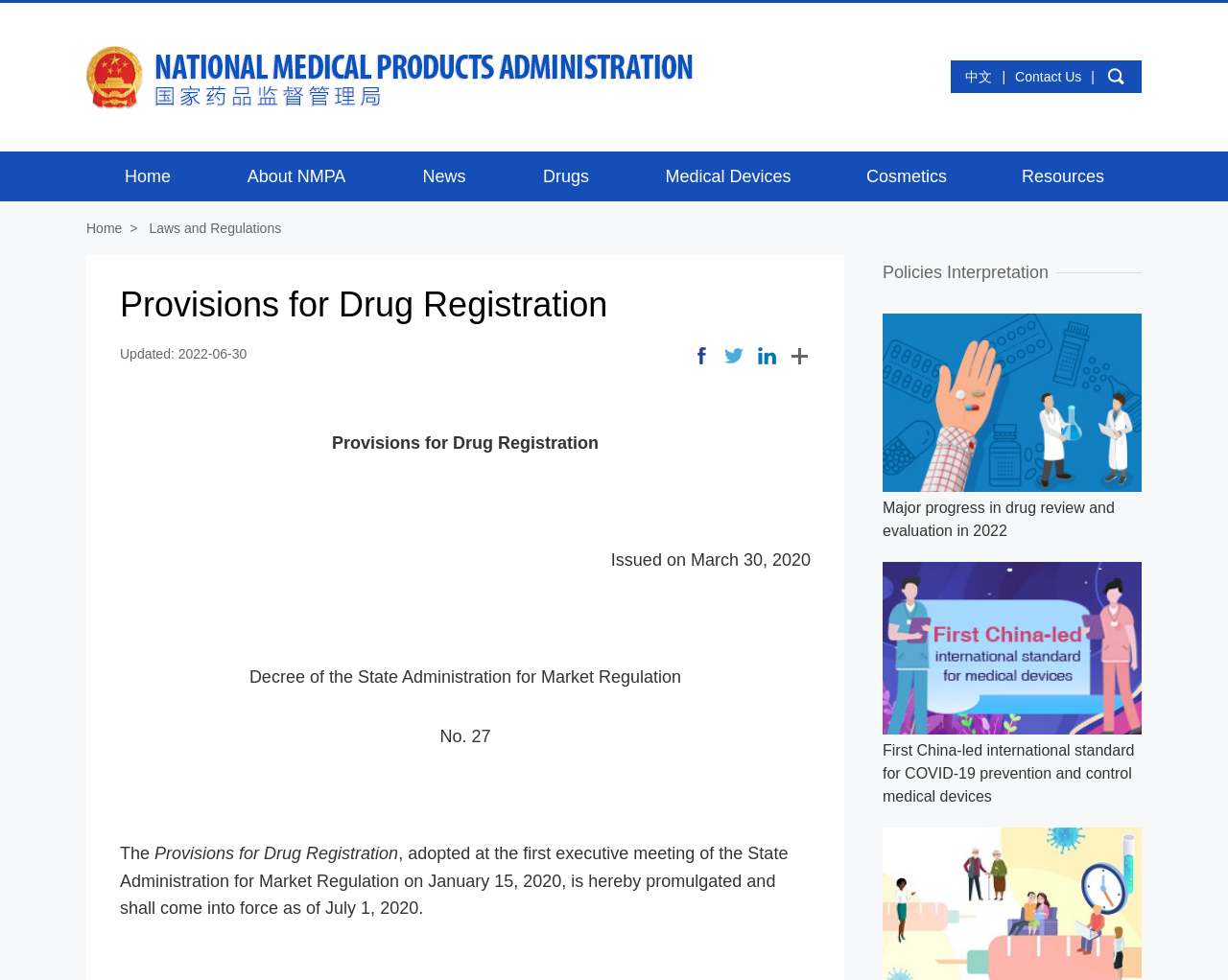Determine the bounding box coordinates of the target area to click to execute the following instruction: "search for something."

[0.895, 0.062, 0.922, 0.095]